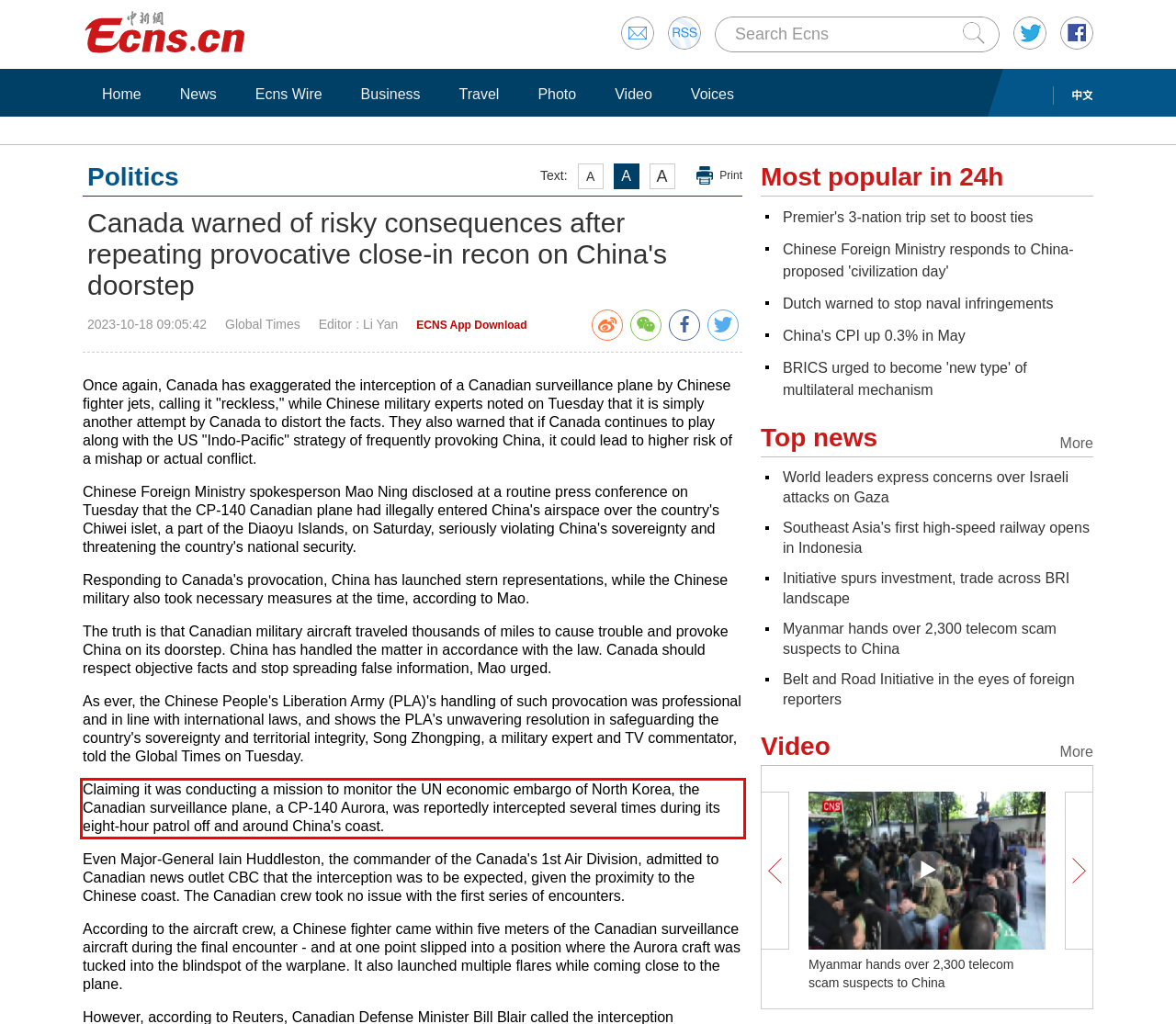Using OCR, extract the text content found within the red bounding box in the given webpage screenshot.

Claiming it was conducting a mission to monitor the UN economic embargo of North Korea, the Canadian surveillance plane, a CP-140 Aurora, was reportedly intercepted several times during its eight-hour patrol off and around China's coast.